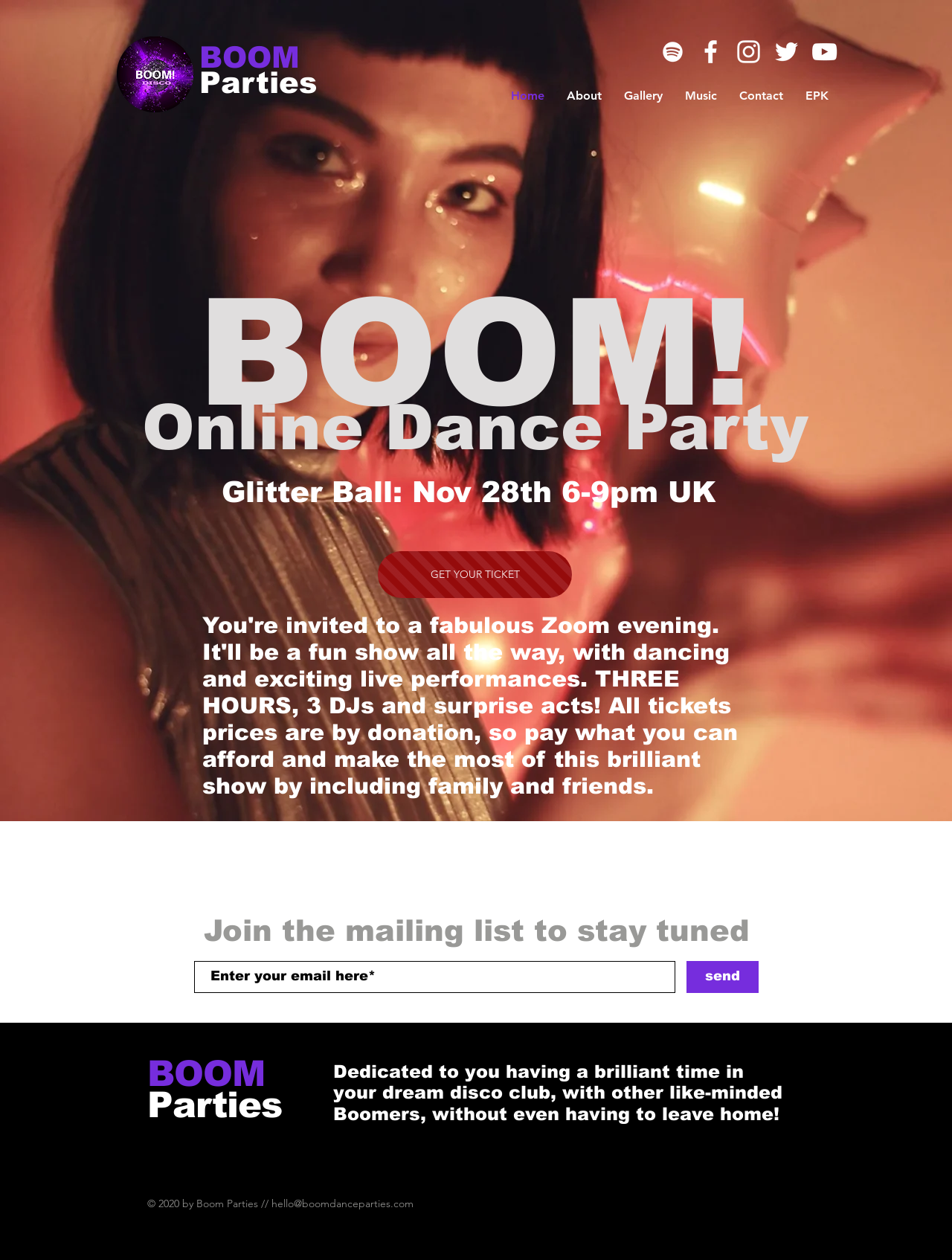Identify the bounding box coordinates of the element that should be clicked to fulfill this task: "Click the 'Spotify' social media link". The coordinates should be provided as four float numbers between 0 and 1, i.e., [left, top, right, bottom].

[0.691, 0.029, 0.723, 0.053]